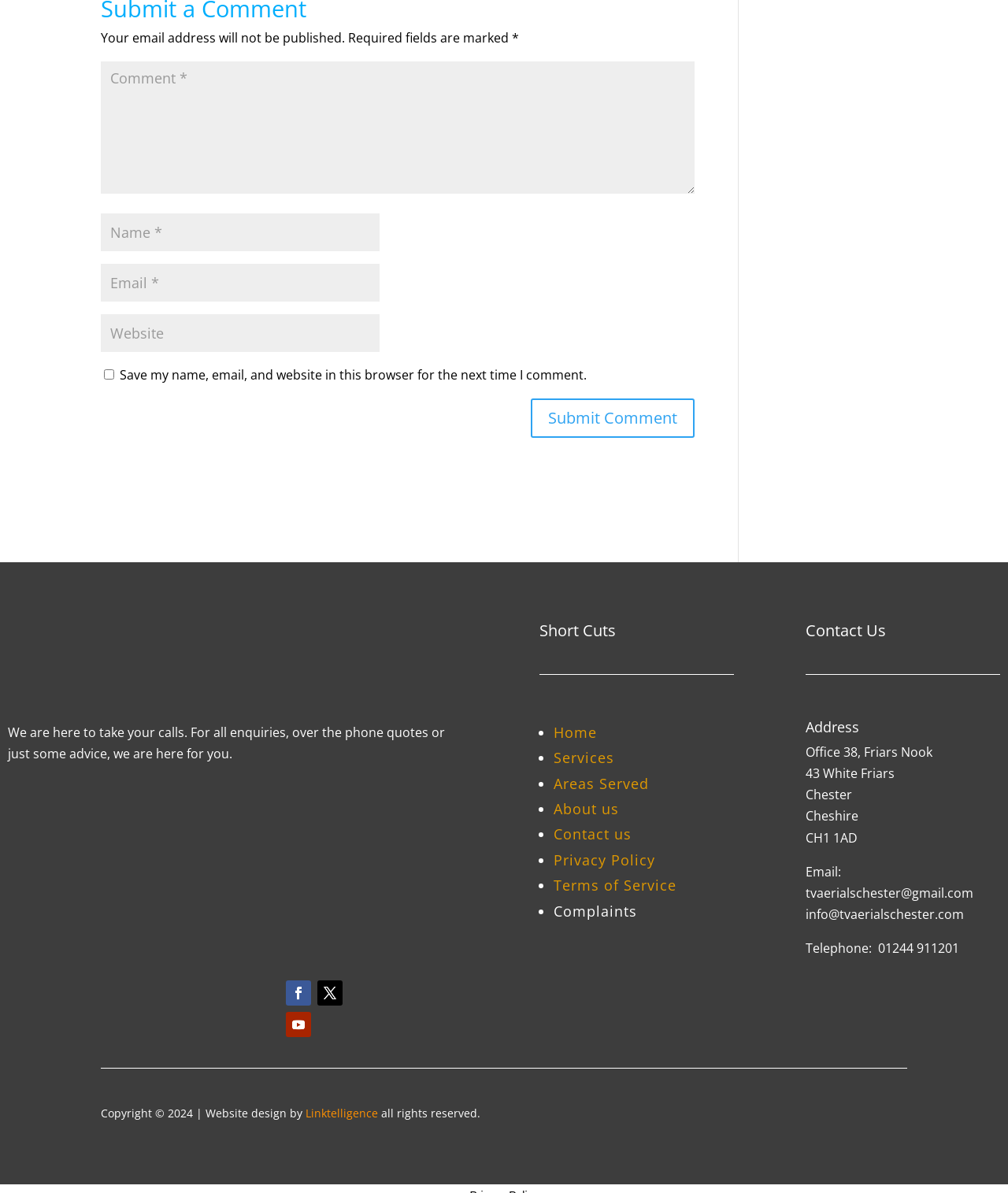Please mark the bounding box coordinates of the area that should be clicked to carry out the instruction: "Submit a comment".

[0.527, 0.334, 0.689, 0.367]